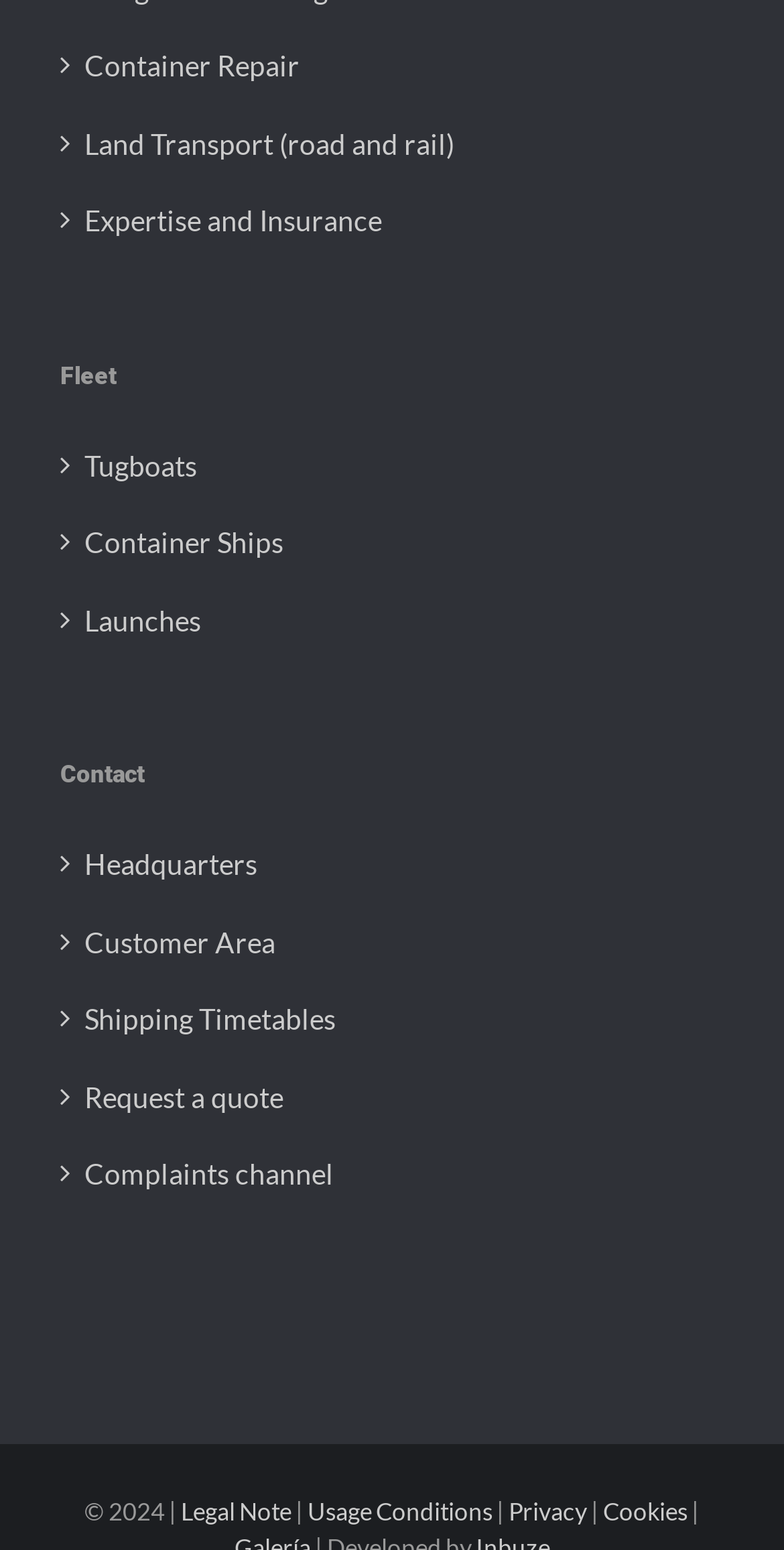Predict the bounding box coordinates for the UI element described as: "770-364-6261". The coordinates should be four float numbers between 0 and 1, presented as [left, top, right, bottom].

None